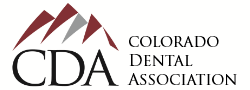Thoroughly describe everything you see in the image.

The image features the logo of the Colorado Dental Association (CDA), prominently displaying the organization's initials "CDA" in bold letters. The logo is accompanied by an artistic representation of mountains above the text, reflecting Colorado's geographical heritage. Below the initials, the full name, "Colorado Dental Association," is presented in a sleek and professional font. This recognizable emblem symbolizes the association's commitment to supporting dental professionals and promoting oral health across Colorado.